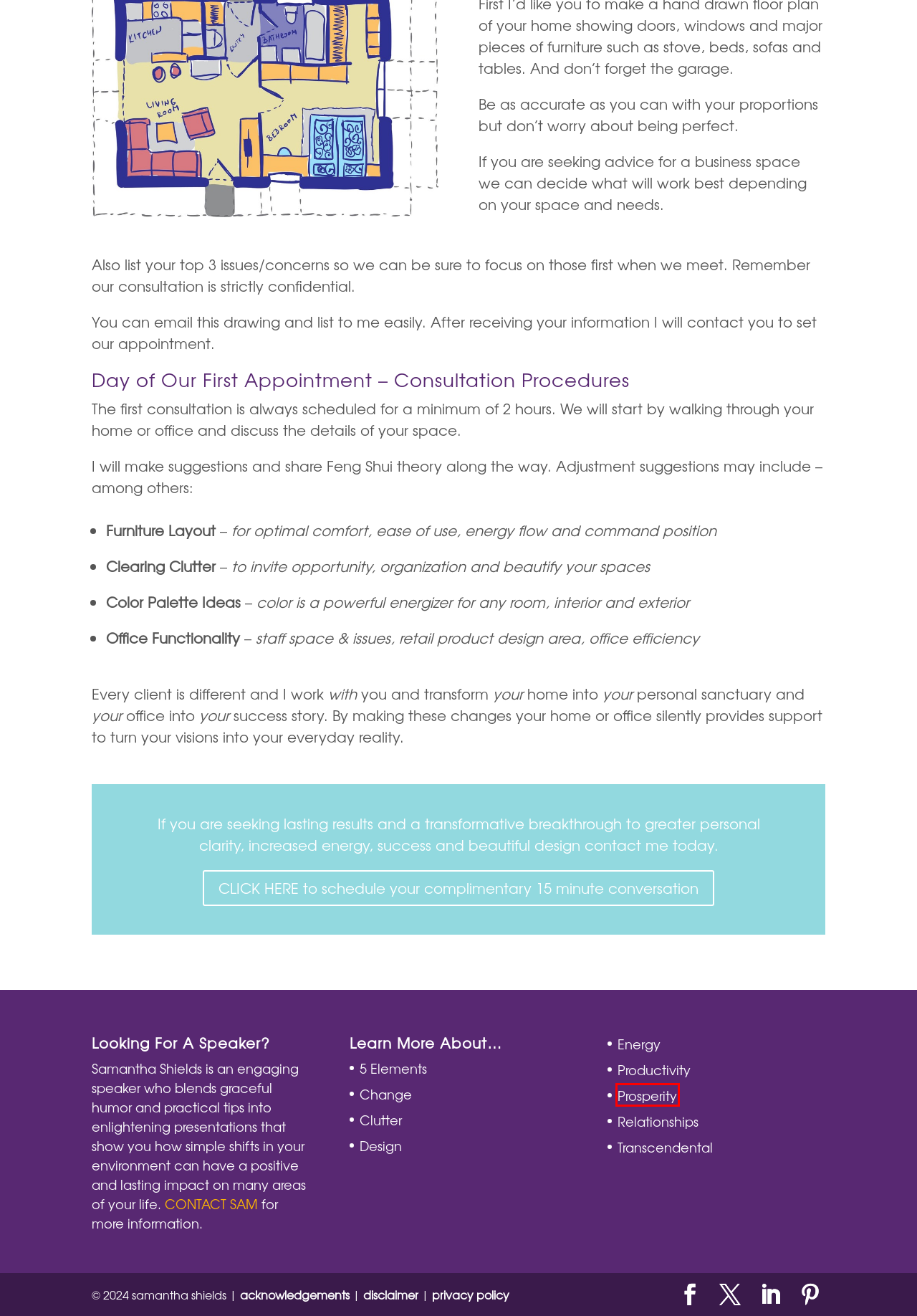You have a screenshot showing a webpage with a red bounding box highlighting an element. Choose the webpage description that best fits the new webpage after clicking the highlighted element. The descriptions are:
A. Productivity | samantha shields
B. Prosperity | samantha shields
C. 5 Elements | samantha shields
D. Contact | samantha shields
E. Clutter | samantha shields
F. Transcendental | samantha shields
G. Relationships | samantha shields
H. Privacy Policy | samantha shields

B